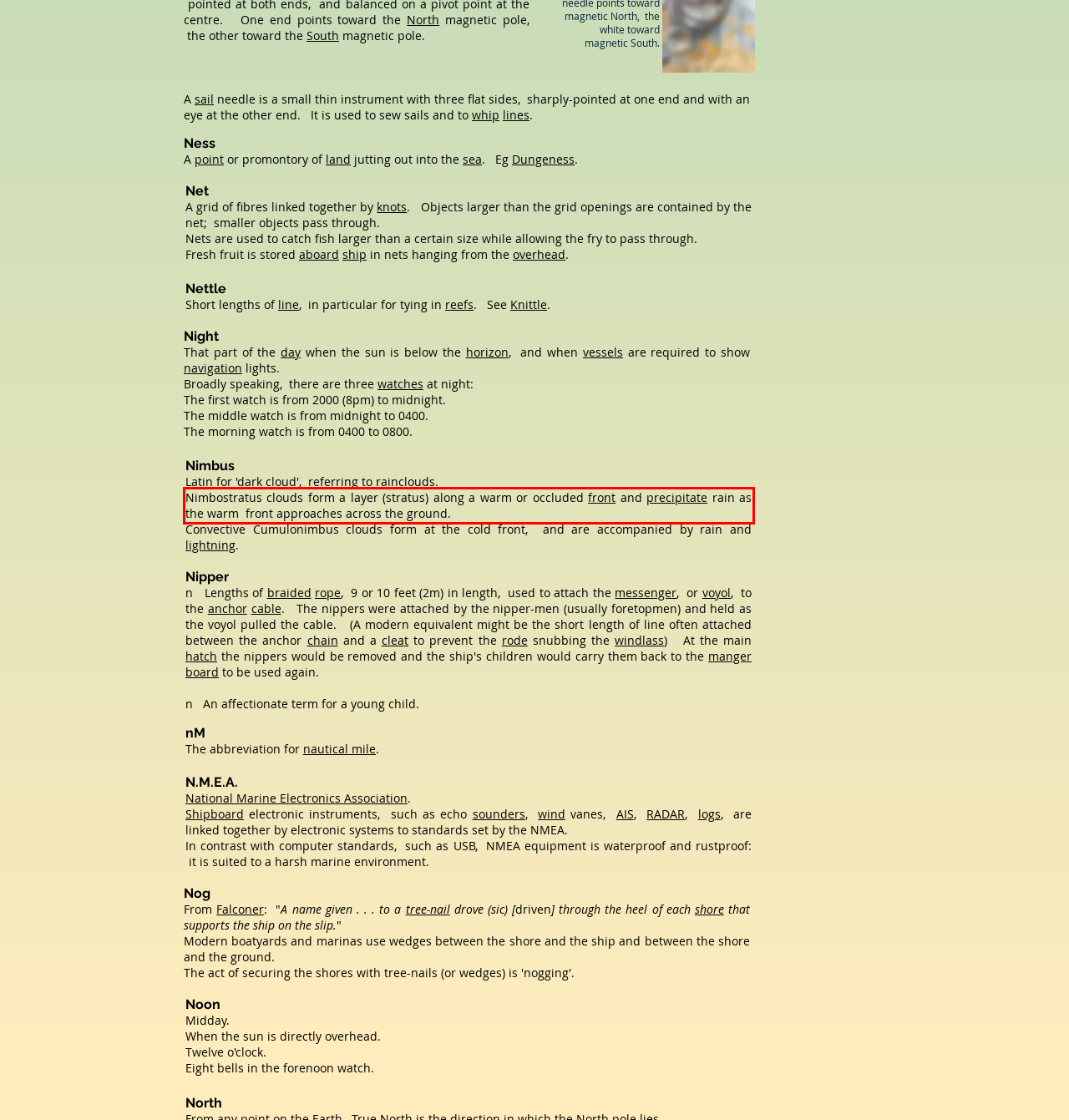Given a screenshot of a webpage containing a red rectangle bounding box, extract and provide the text content found within the red bounding box.

Nimbostratus clouds form a layer (stratus) along a warm or occluded front and precipitate rain as the warm front approaches across the ground.